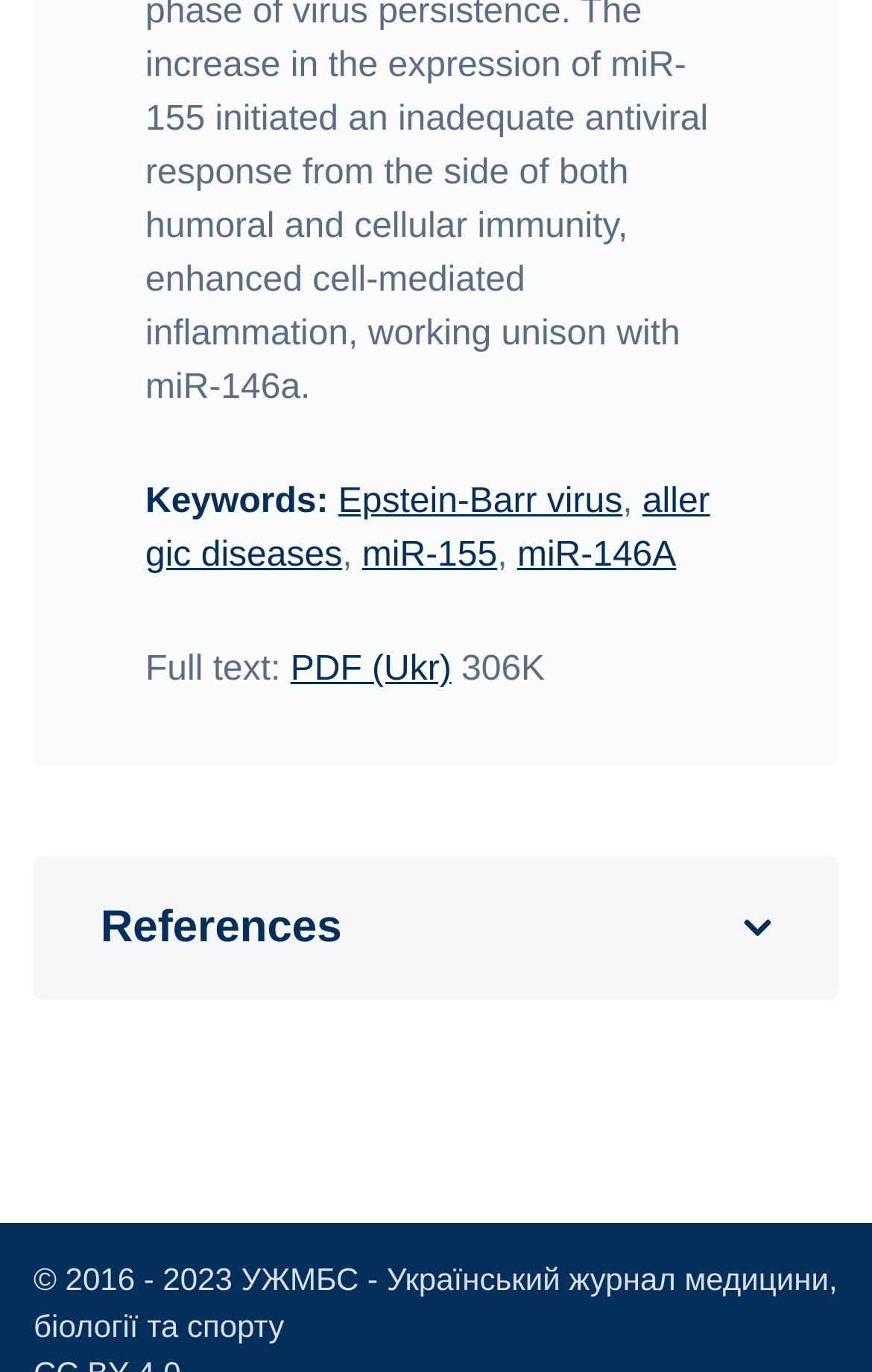Respond to the following query with just one word or a short phrase: 
What is the section title above the references?

Keywords: